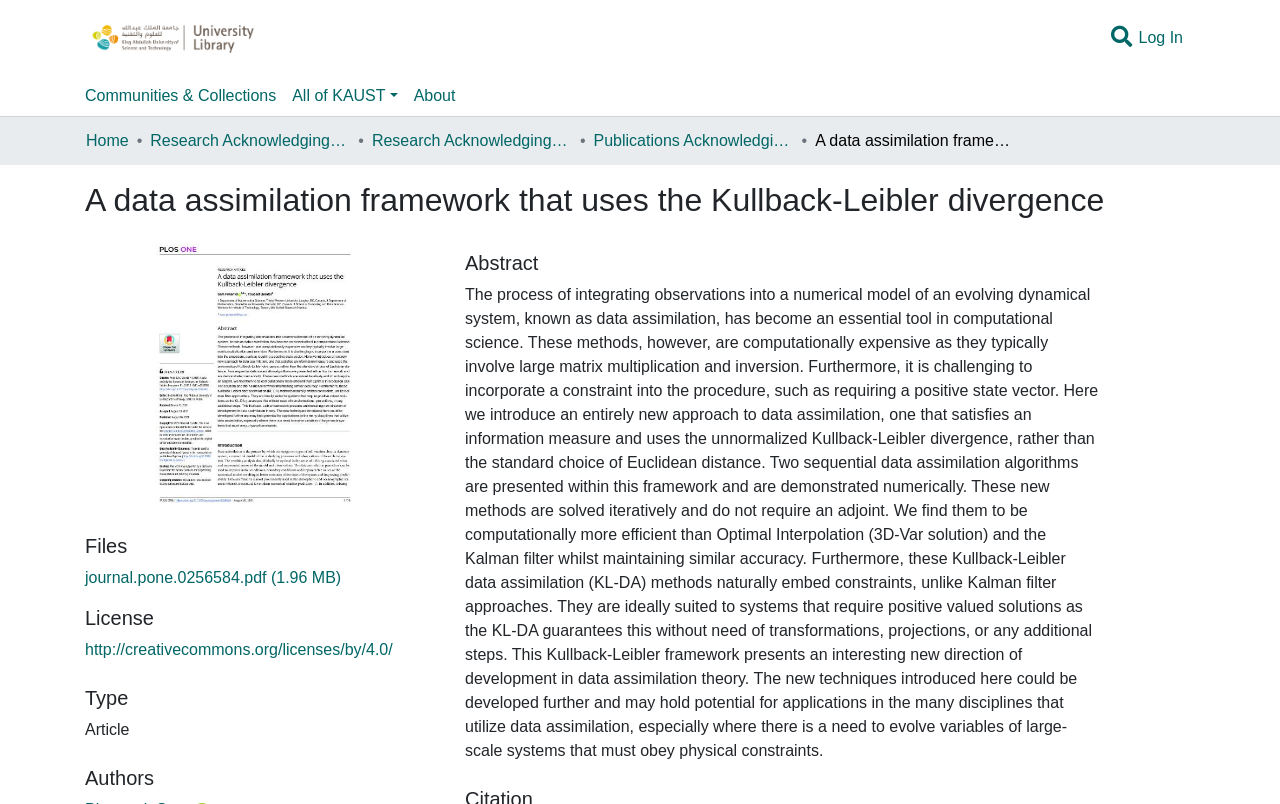Extract the bounding box coordinates for the UI element described by the text: "journal.pone.0256584.pdf (1.96 MB)". The coordinates should be in the form of [left, top, right, bottom] with values between 0 and 1.

[0.066, 0.708, 0.267, 0.729]